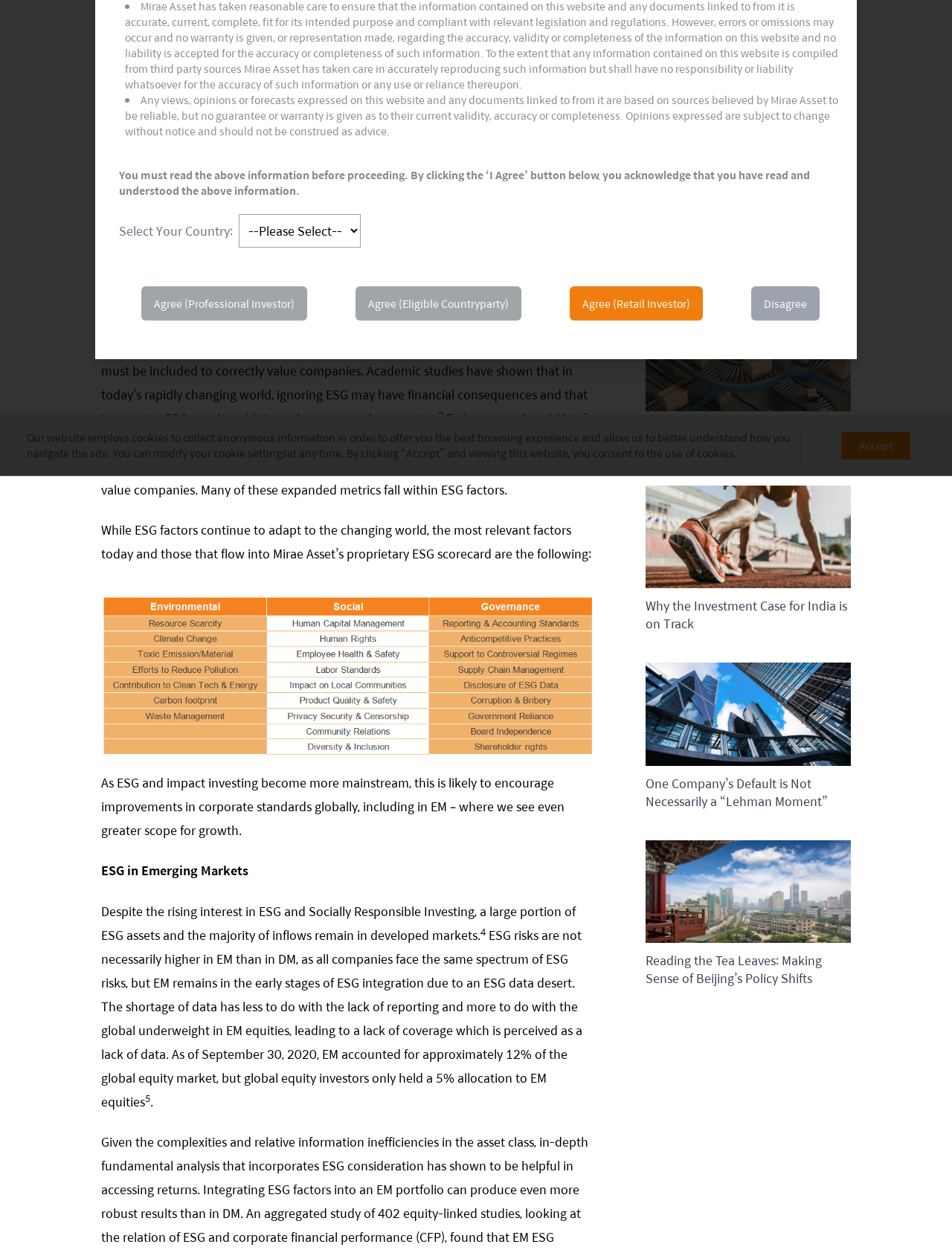Provide the bounding box coordinates, formatted as (top-left x, top-left y, bottom-right x, bottom-right y), with all values being floating point numbers between 0 and 1. Identify the bounding box of the UI element that matches the description: Defective by Design

None